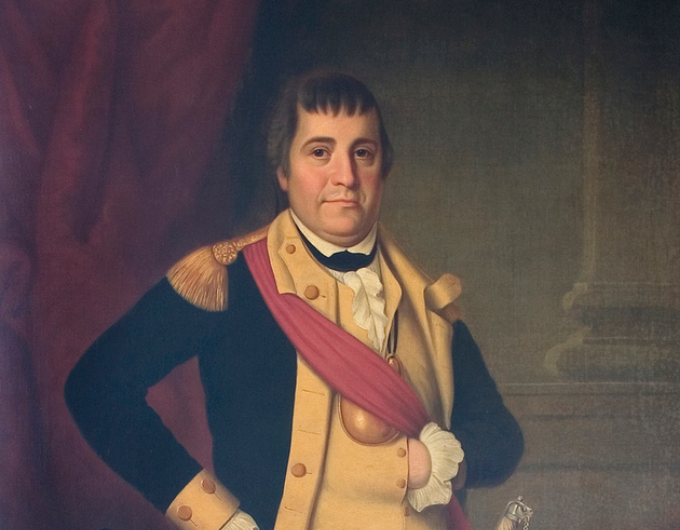Explain the image in a detailed and descriptive way.

This portrait depicts General William Barton, a notable figure in American history, renowned for his military service during the Revolutionary War. He is shown wearing a distinguished military uniform adorned with gold epaulets and a ceremonial sash that drapes across his chest. The rich colors of his attire contrast with the dark, subdued background, which enhances his prominent figure. His confident stance, with one hand resting on his hip, conveys both authority and pride. The portrait captures a moment of historical significance, reflecting the era's fashion and the general's stature. The image is credited to the Rhode Island Historical Society, attributed to the artist James Sullivan Lincoln.